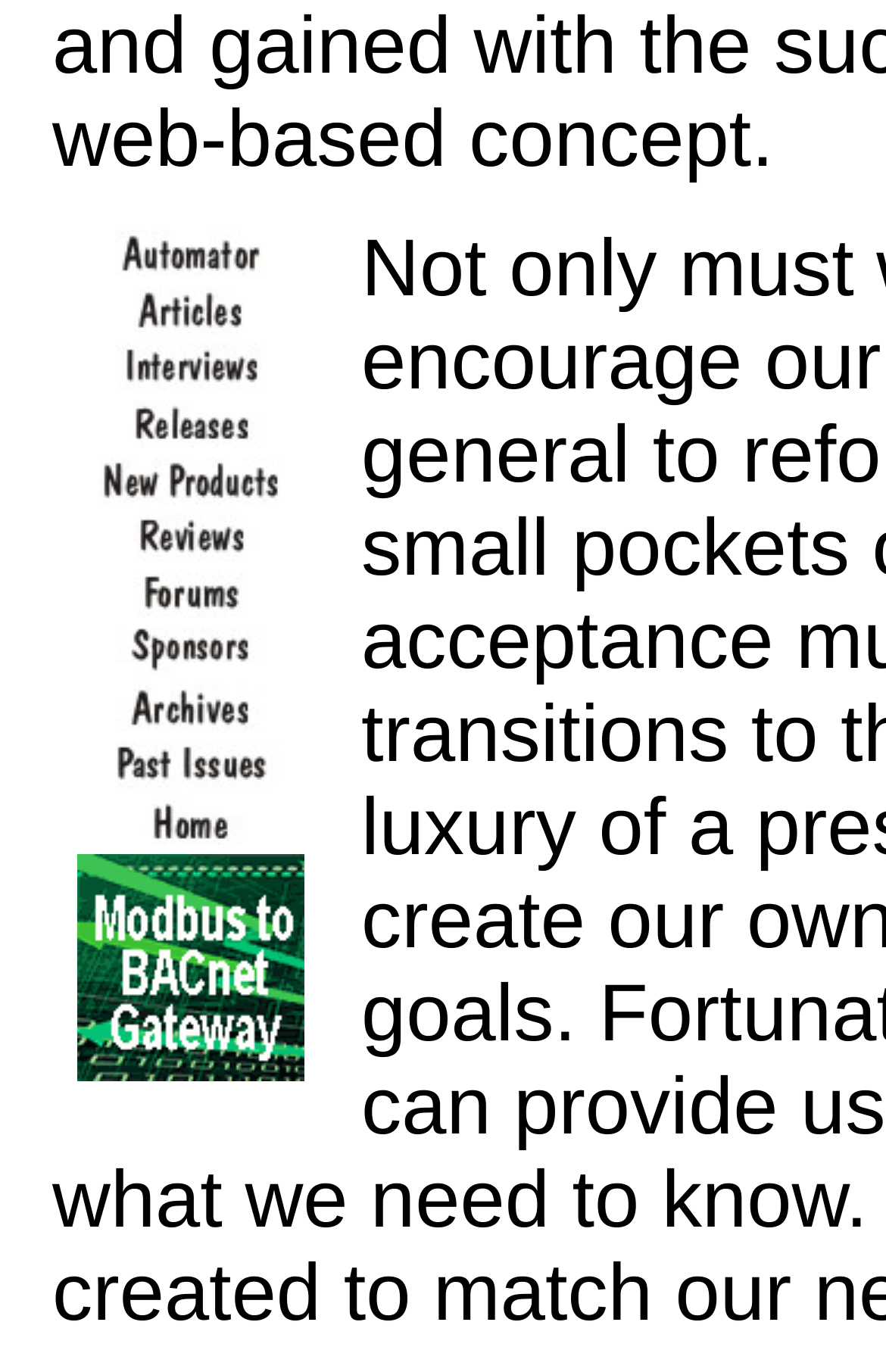How many categories are listed?
Could you answer the question with a detailed and thorough explanation?

I counted the number of LayoutTableRow elements, which represent the categories, and found 11 of them.